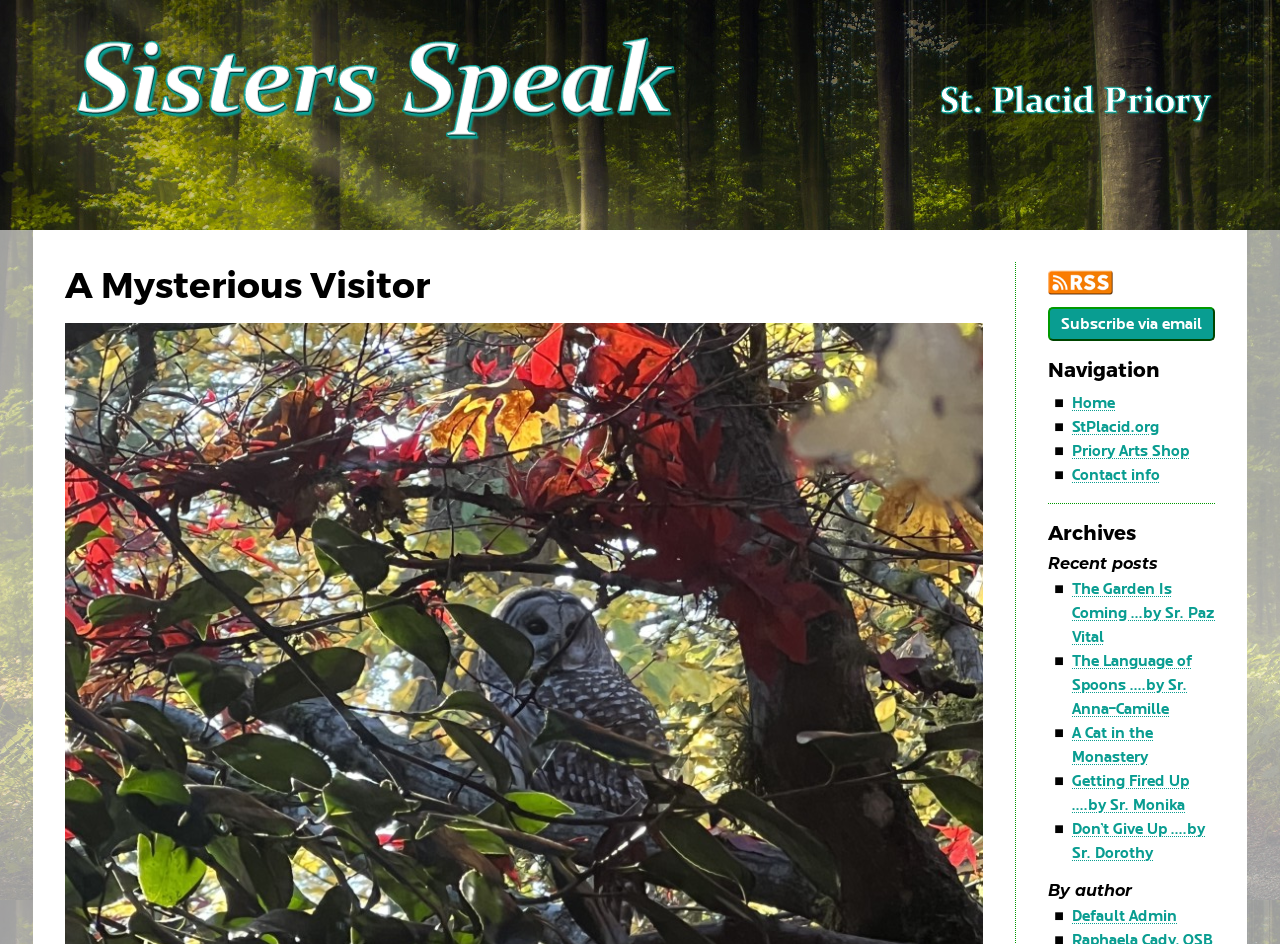Given the description of a UI element: "Subscribe via email", identify the bounding box coordinates of the matching element in the webpage screenshot.

[0.819, 0.325, 0.949, 0.361]